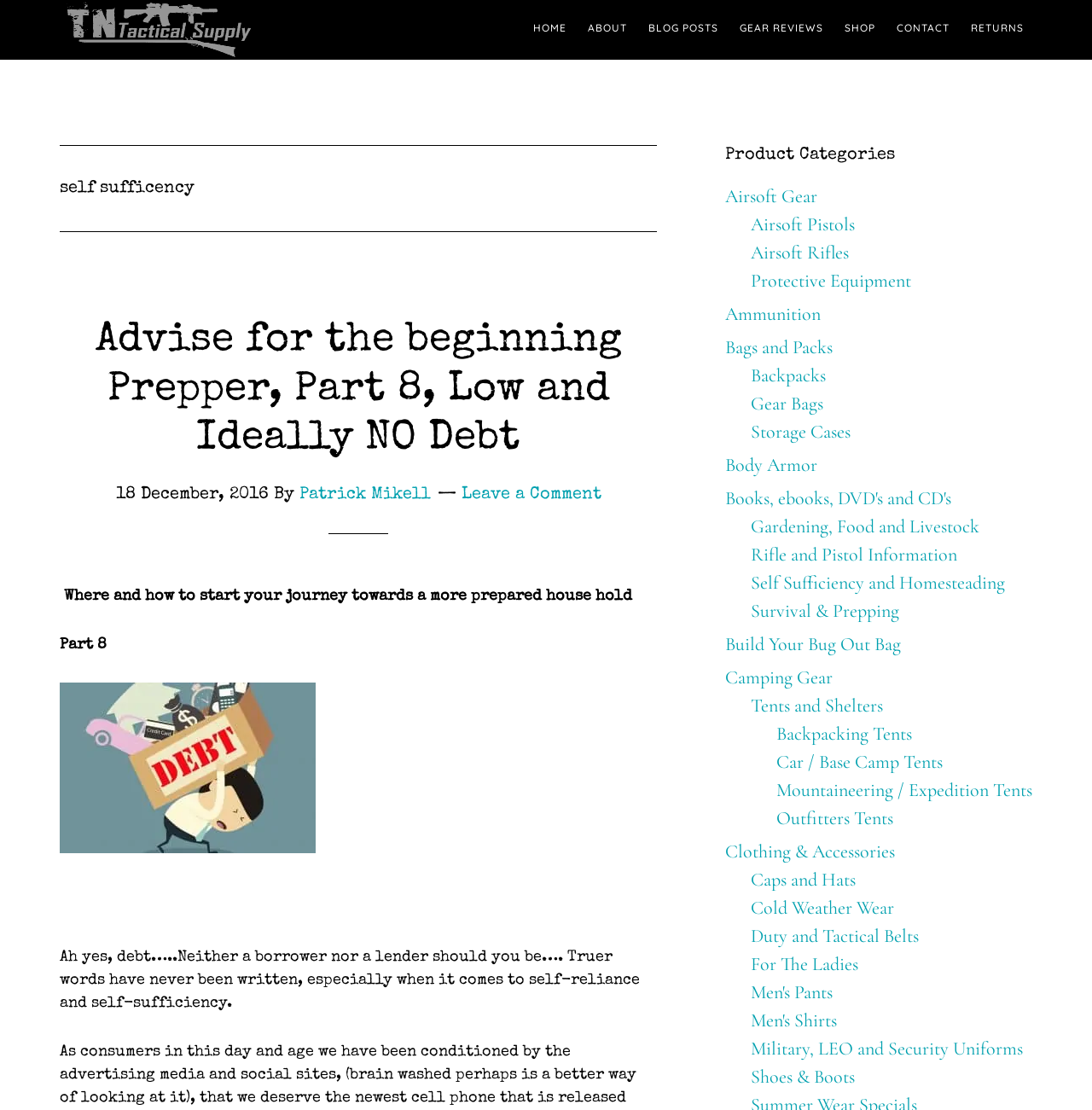Offer a meticulous caption that includes all visible features of the webpage.

This webpage is about self-sufficiency, with a focus on preparedness and homesteading. At the top, there are three "Skip to" links, allowing users to navigate directly to the main content, primary sidebar, or footer. 

Below these links, the website's title "TN TACTICAL SUPPLY" is displayed prominently, along with a navigation menu featuring links to various sections, including "HOME", "ABOUT", "BLOG POSTS", "GEAR REVIEWS", "SHOP", "CONTACT", and "RETURNS".

The main content area is divided into two sections. On the left, there is a blog post titled "Advise for the beginning Prepper, Part 8, Low and Ideally NO Debt", which includes a brief introduction, a date stamp ("18 December, 2016"), and an author credit ("By Patrick Mikell"). The post's content discusses the importance of avoiding debt in the context of self-reliance and self-sufficiency.

On the right, there is a primary sidebar featuring a list of product categories, including "Airsoft Gear", "Ammunition", "Bags and Packs", "Body Armor", and more. Each category has sub-links to specific products or topics, such as "Airsoft Pistols", "Backpacks", and "Gardening, Food and Livestock". 

At the bottom of the page, there is an iframe, which may contain additional content or advertisements.